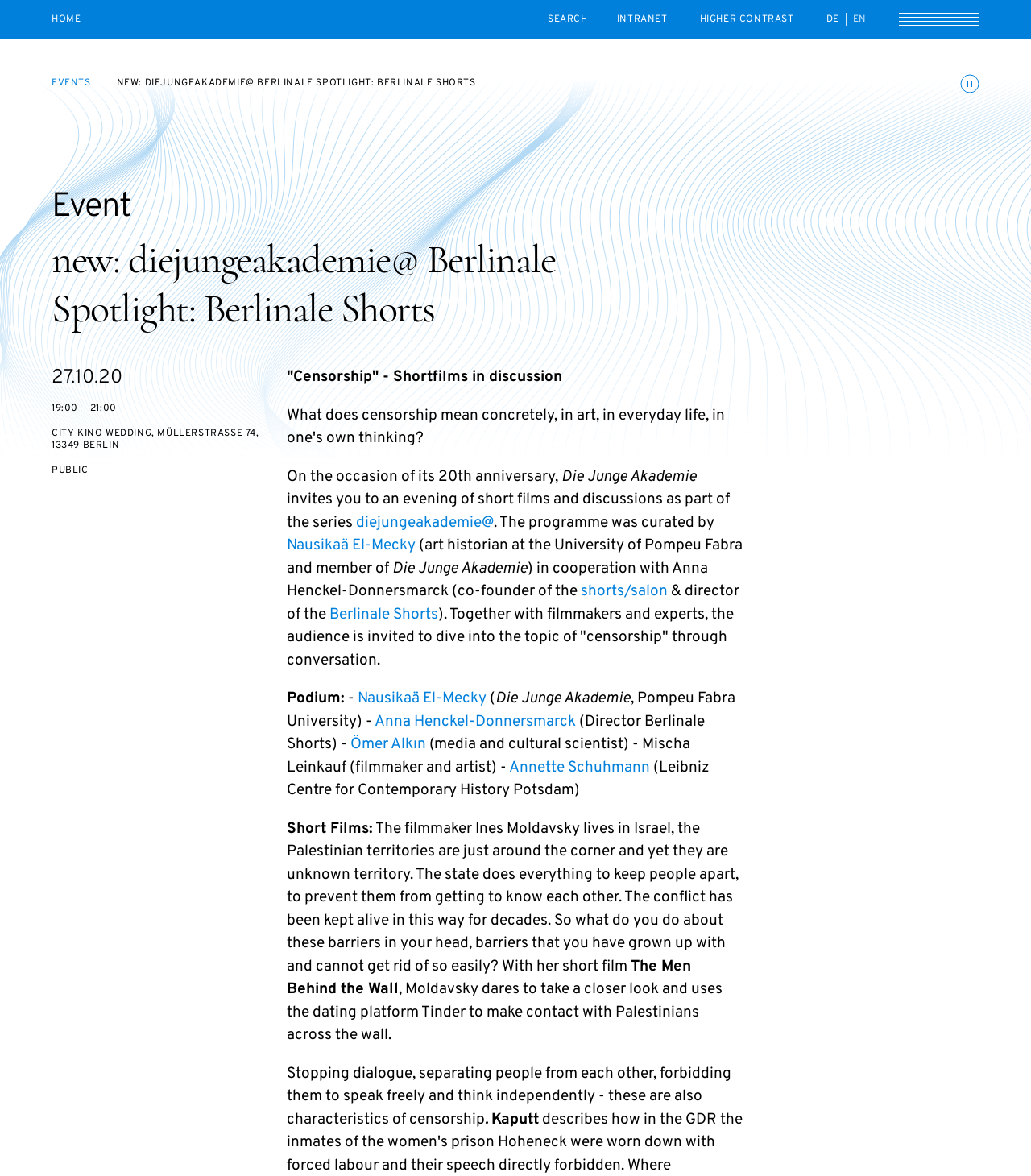Can you find the bounding box coordinates for the element to click on to achieve the instruction: "Search for something"?

[0.531, 0.0, 0.569, 0.033]